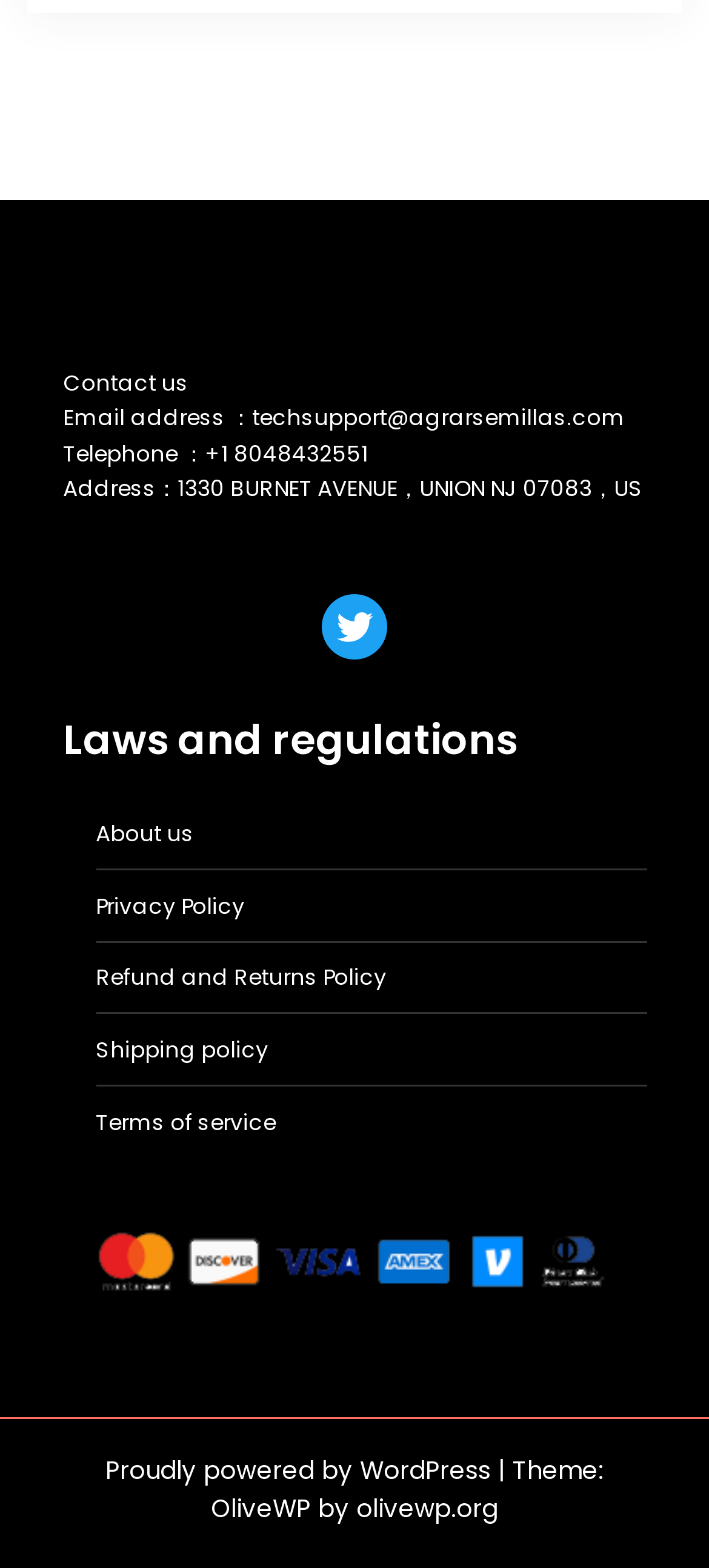What is the address of the company? Using the information from the screenshot, answer with a single word or phrase.

1330 BURNET AVENUE, UNION NJ 07083, US